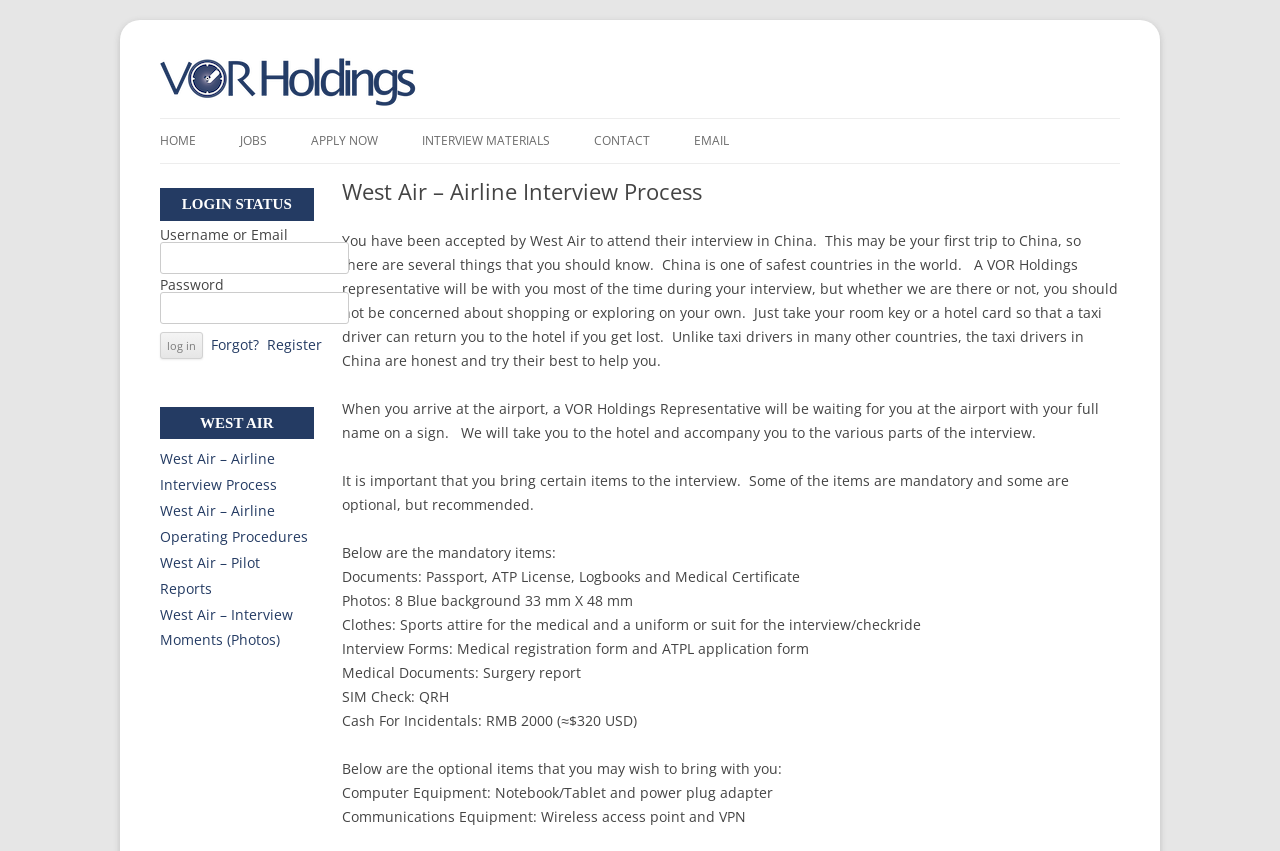Using the element description About, predict the bounding box coordinates for the UI element. Provide the coordinates in (top-left x, top-left y, bottom-right x, bottom-right y) format with values ranging from 0 to 1.

None